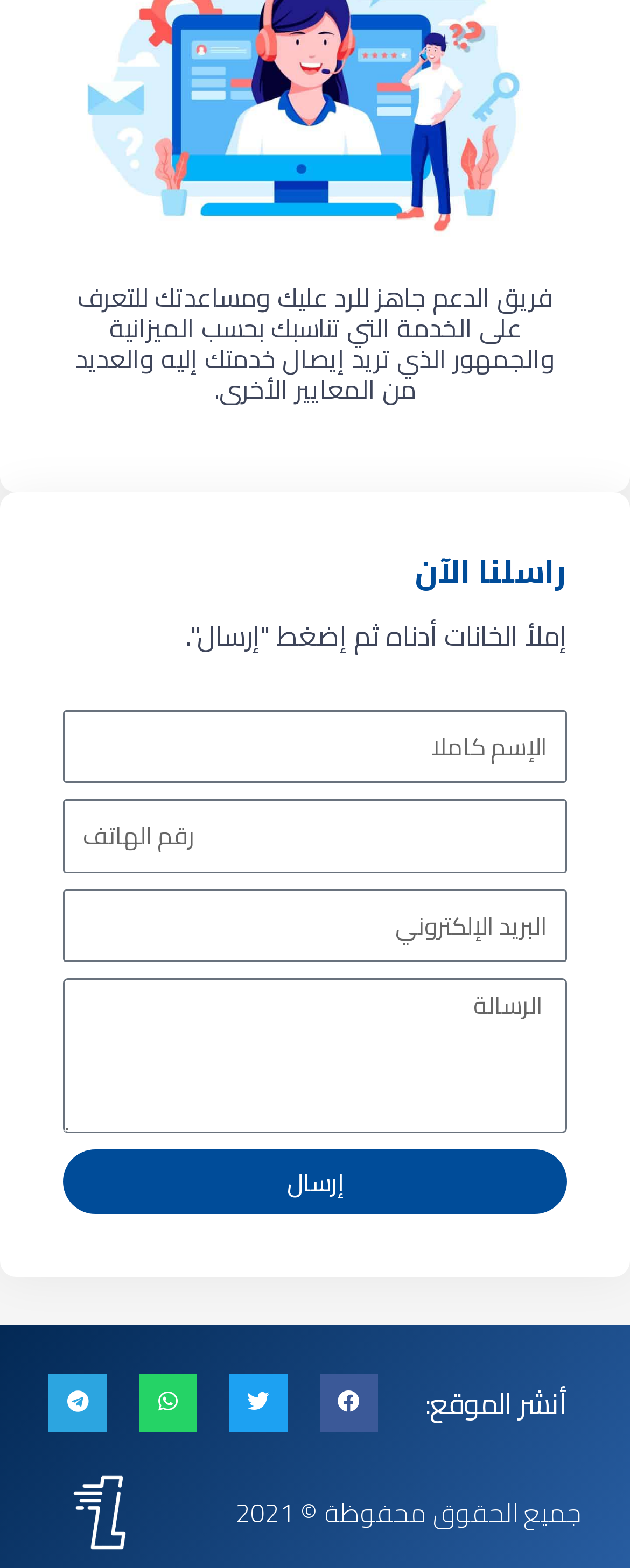Specify the bounding box coordinates of the element's area that should be clicked to execute the given instruction: "Share on facebook". The coordinates should be four float numbers between 0 and 1, i.e., [left, top, right, bottom].

[0.508, 0.876, 0.6, 0.913]